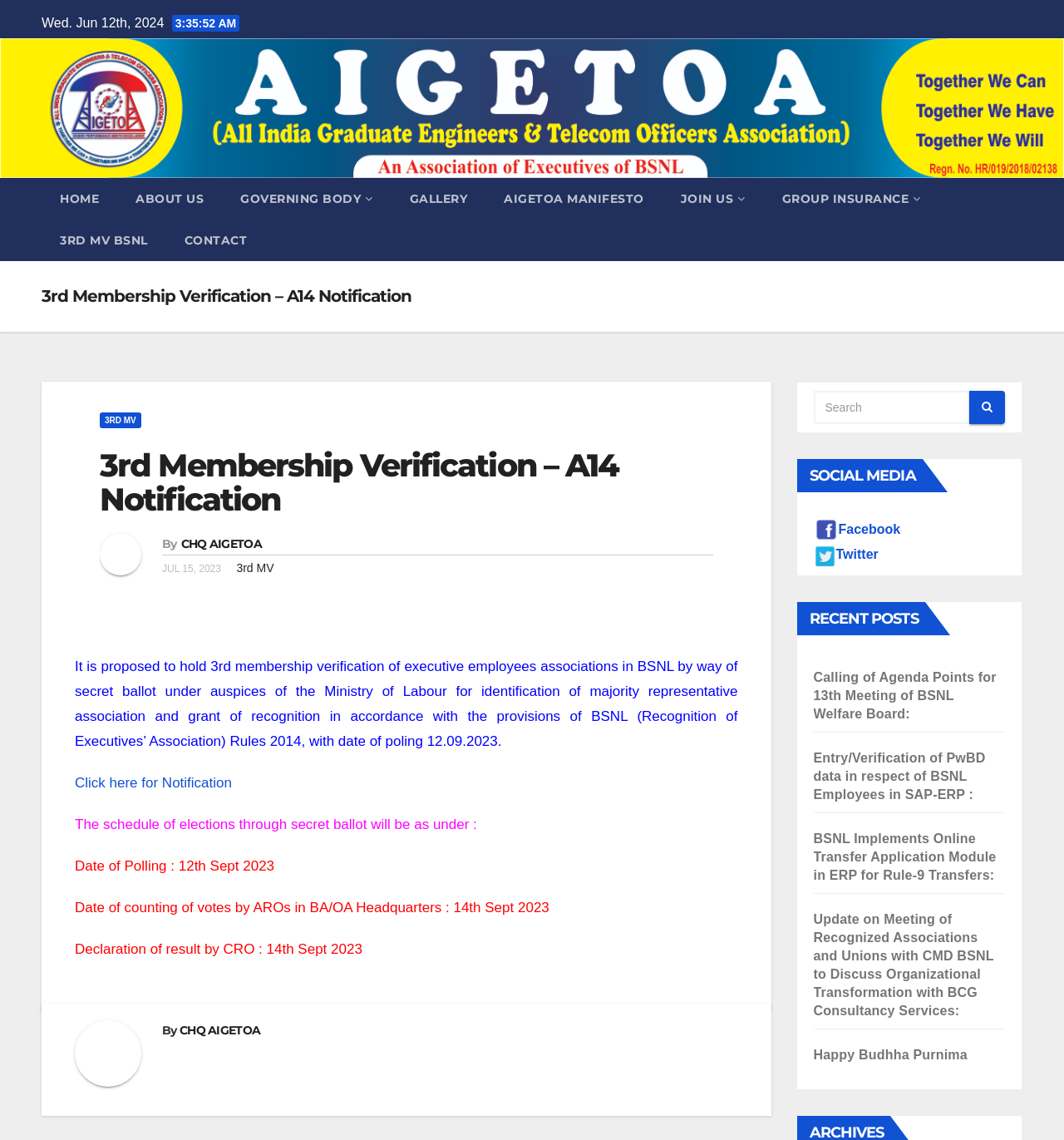Extract the bounding box of the UI element described as: "Join Us".

[0.622, 0.156, 0.718, 0.192]